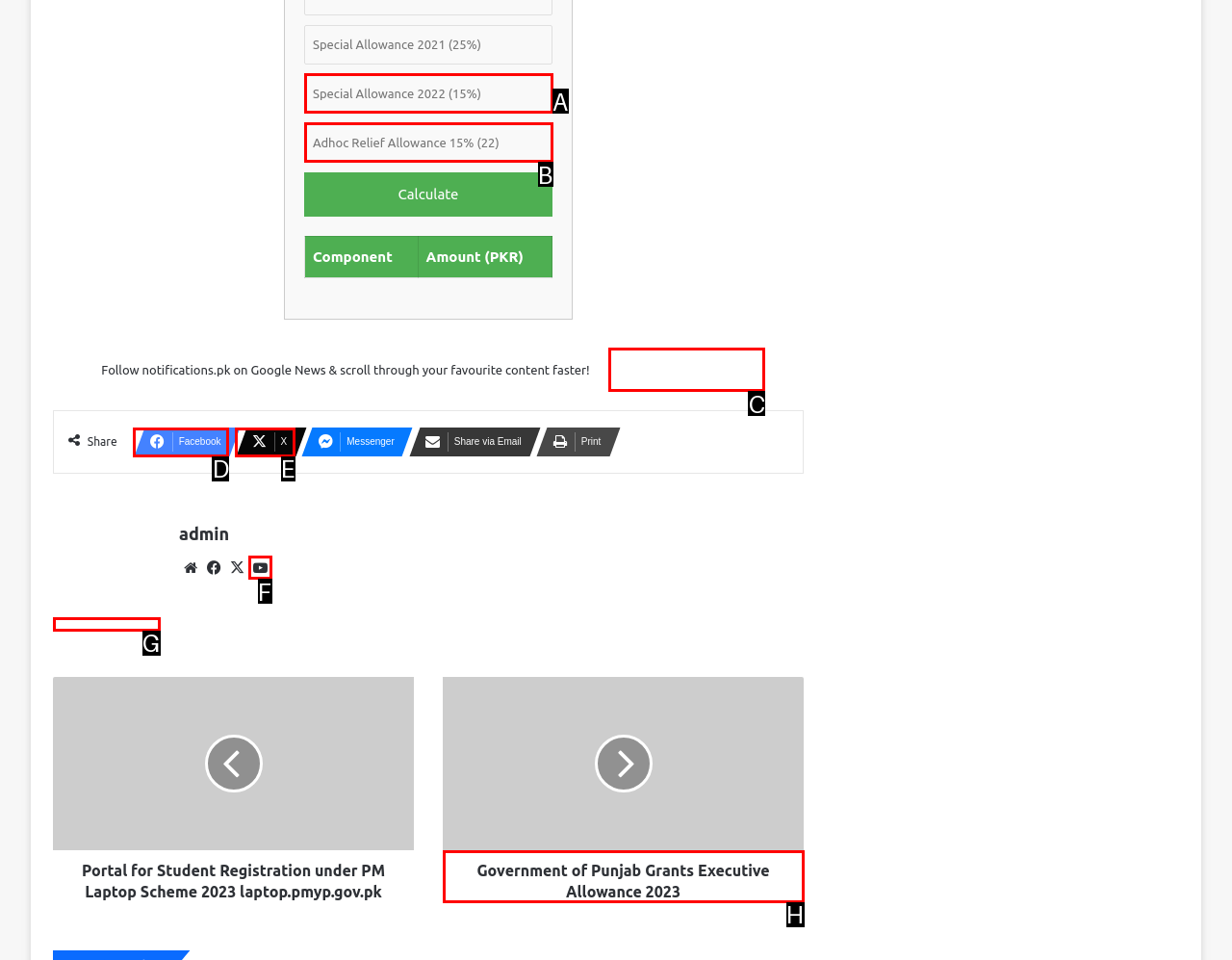Identify the appropriate choice to fulfill this task: Follow Google News
Respond with the letter corresponding to the correct option.

C